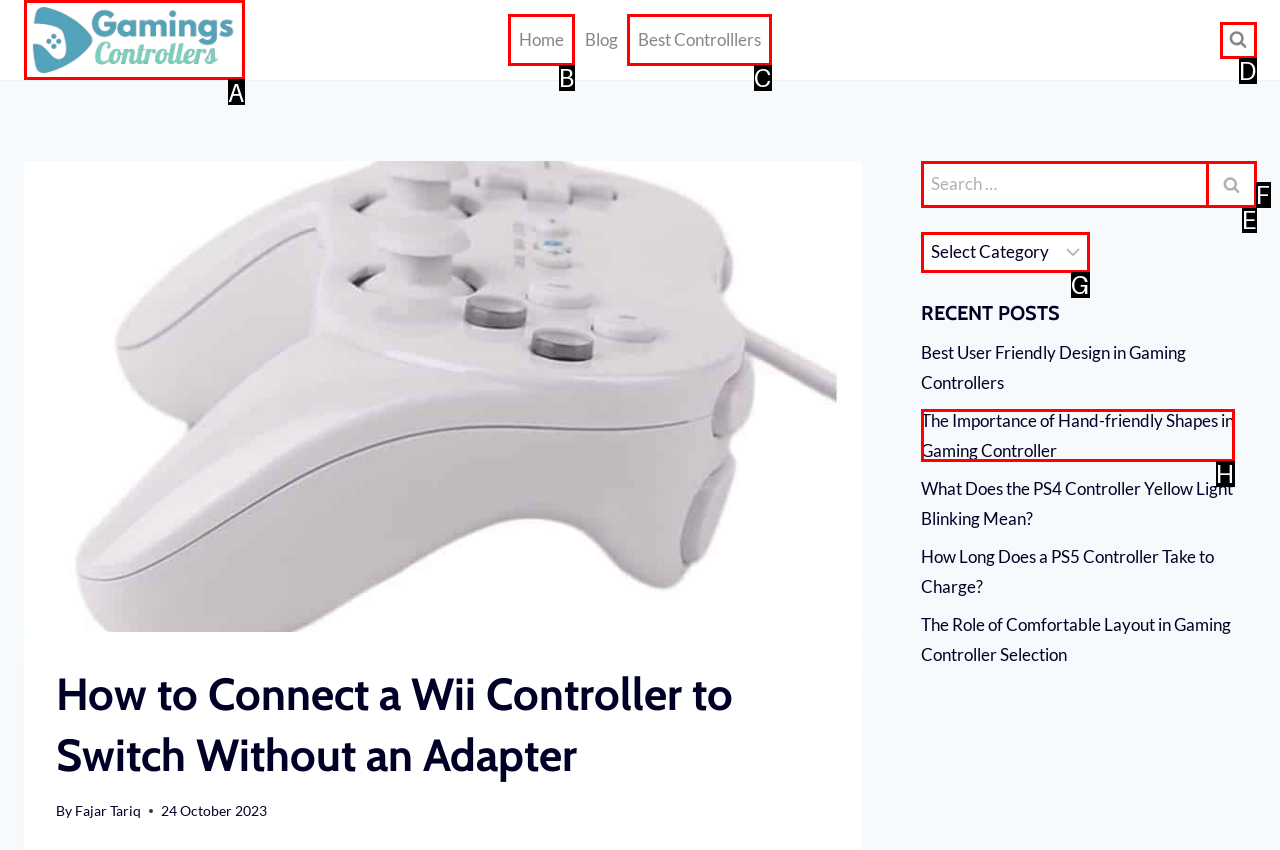Which HTML element should be clicked to fulfill the following task: Select a category from the dropdown?
Reply with the letter of the appropriate option from the choices given.

G